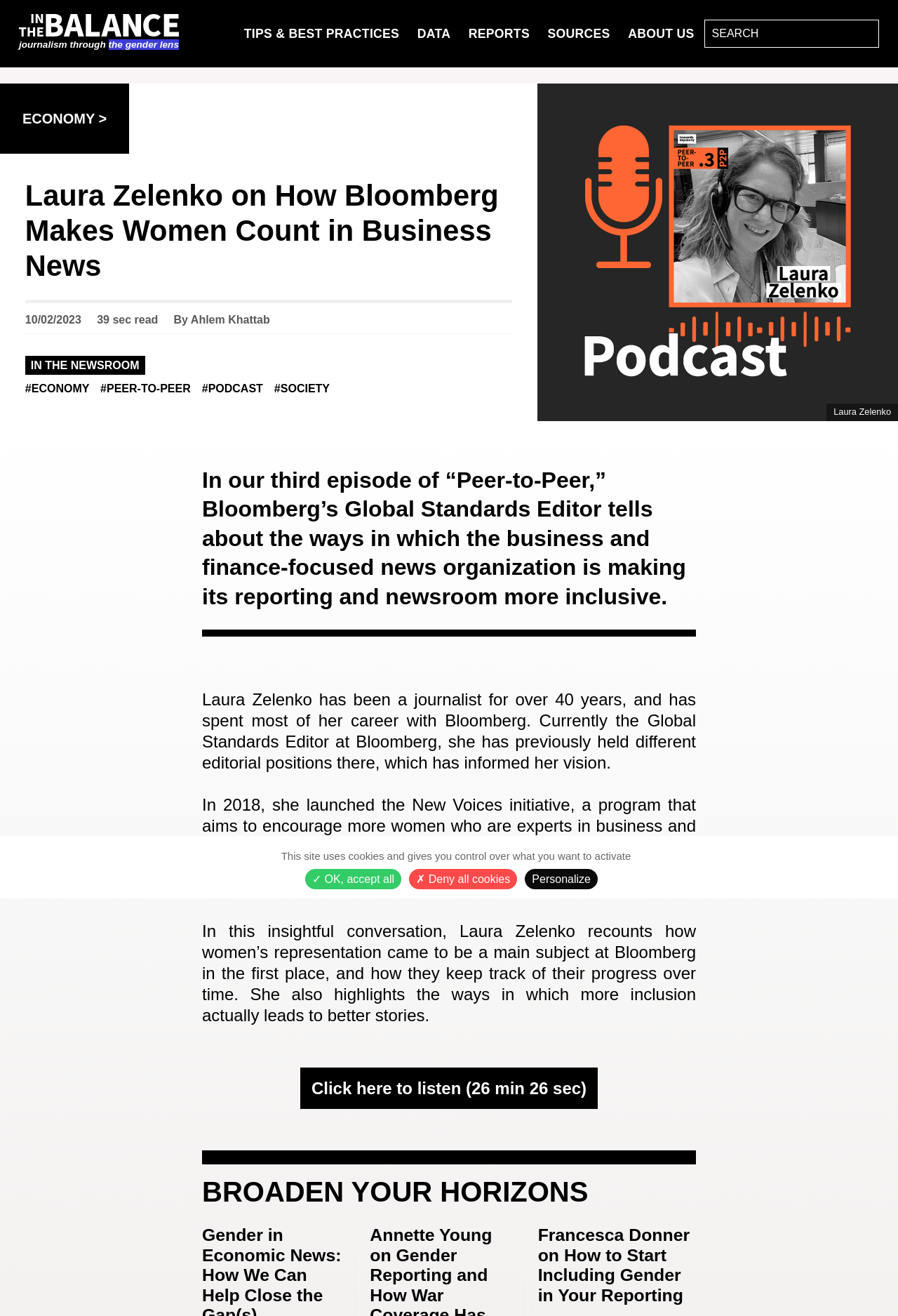Locate the bounding box of the UI element with the following description: "name="s" placeholder="SEARCH"".

[0.784, 0.015, 0.979, 0.036]